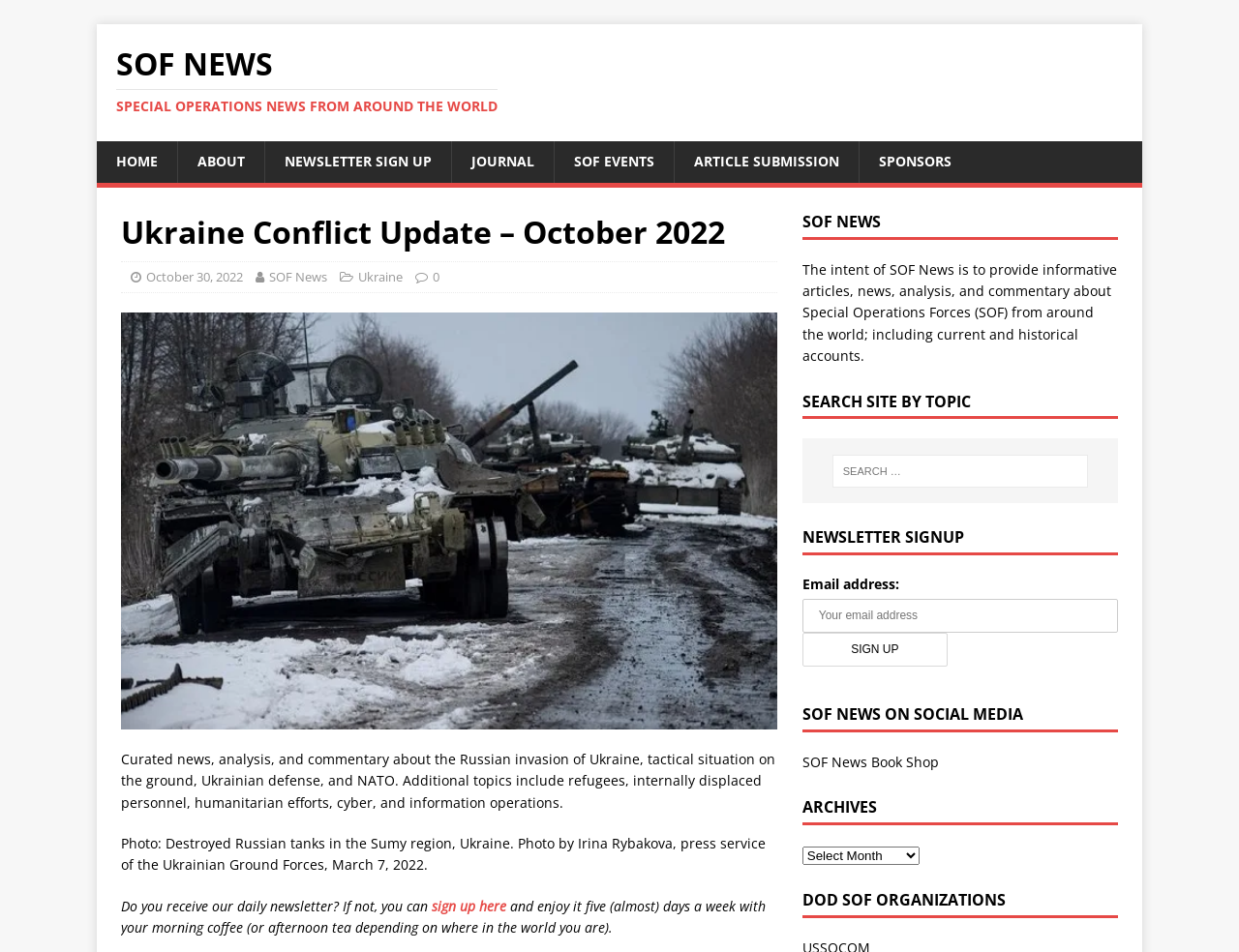Specify the bounding box coordinates of the element's region that should be clicked to achieve the following instruction: "Sign up for the newsletter". The bounding box coordinates consist of four float numbers between 0 and 1, in the format [left, top, right, bottom].

[0.647, 0.664, 0.765, 0.7]